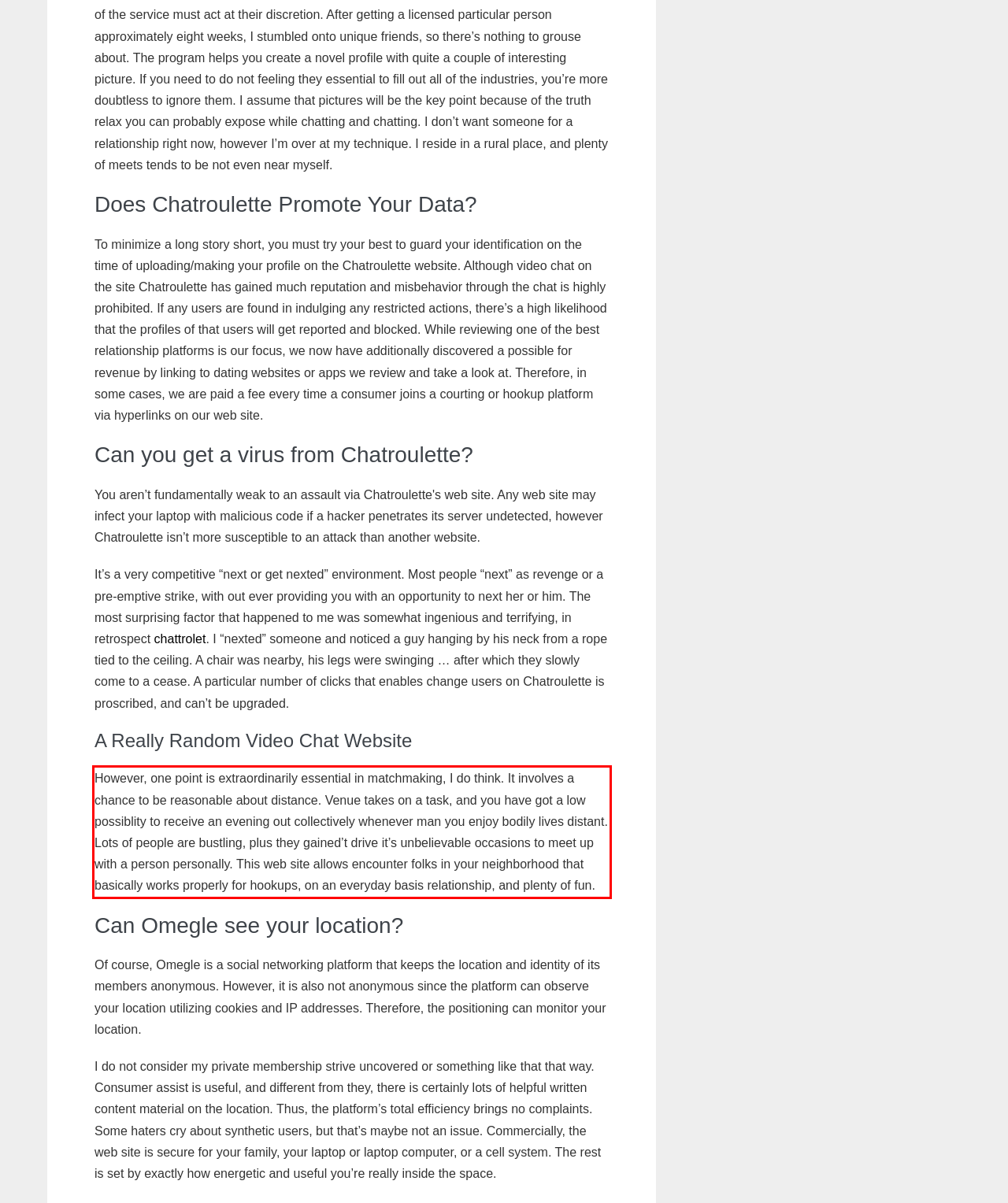Given a screenshot of a webpage containing a red bounding box, perform OCR on the text within this red bounding box and provide the text content.

However, one point is extraordinarily essential in matchmaking, I do think. It involves a chance to be reasonable about distance. Venue takes on a task, and you have got a low possiblity to receive an evening out collectively whenever man you enjoy bodily lives distant. Lots of people are bustling, plus they gained’t drive it’s unbelievable occasions to meet up with a person personally. This web site allows encounter folks in your neighborhood that basically works properly for hookups, on an everyday basis relationship, and plenty of fun.